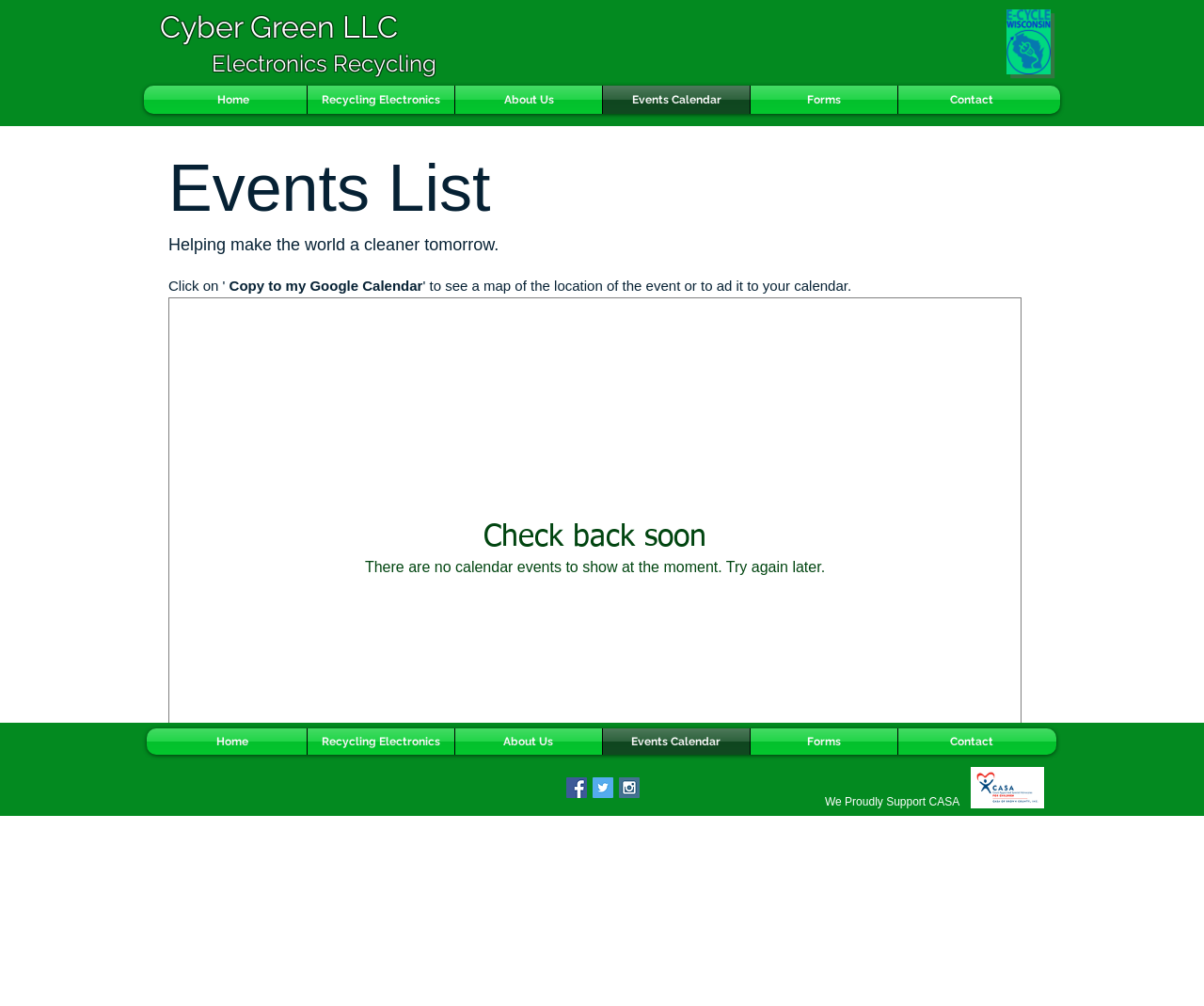Determine the bounding box coordinates for the HTML element described here: "Recycling Electronics".

[0.255, 0.085, 0.377, 0.113]